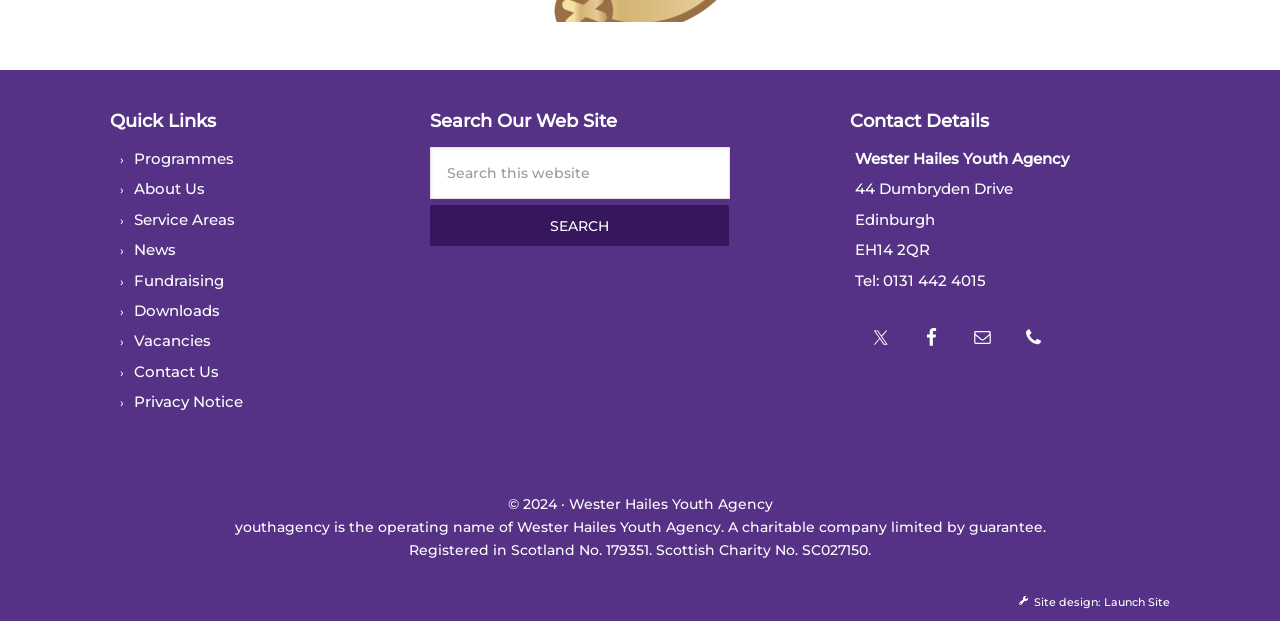Provide the bounding box coordinates for the UI element that is described as: "parent_node: Search this website value="Search"".

[0.335, 0.329, 0.57, 0.397]